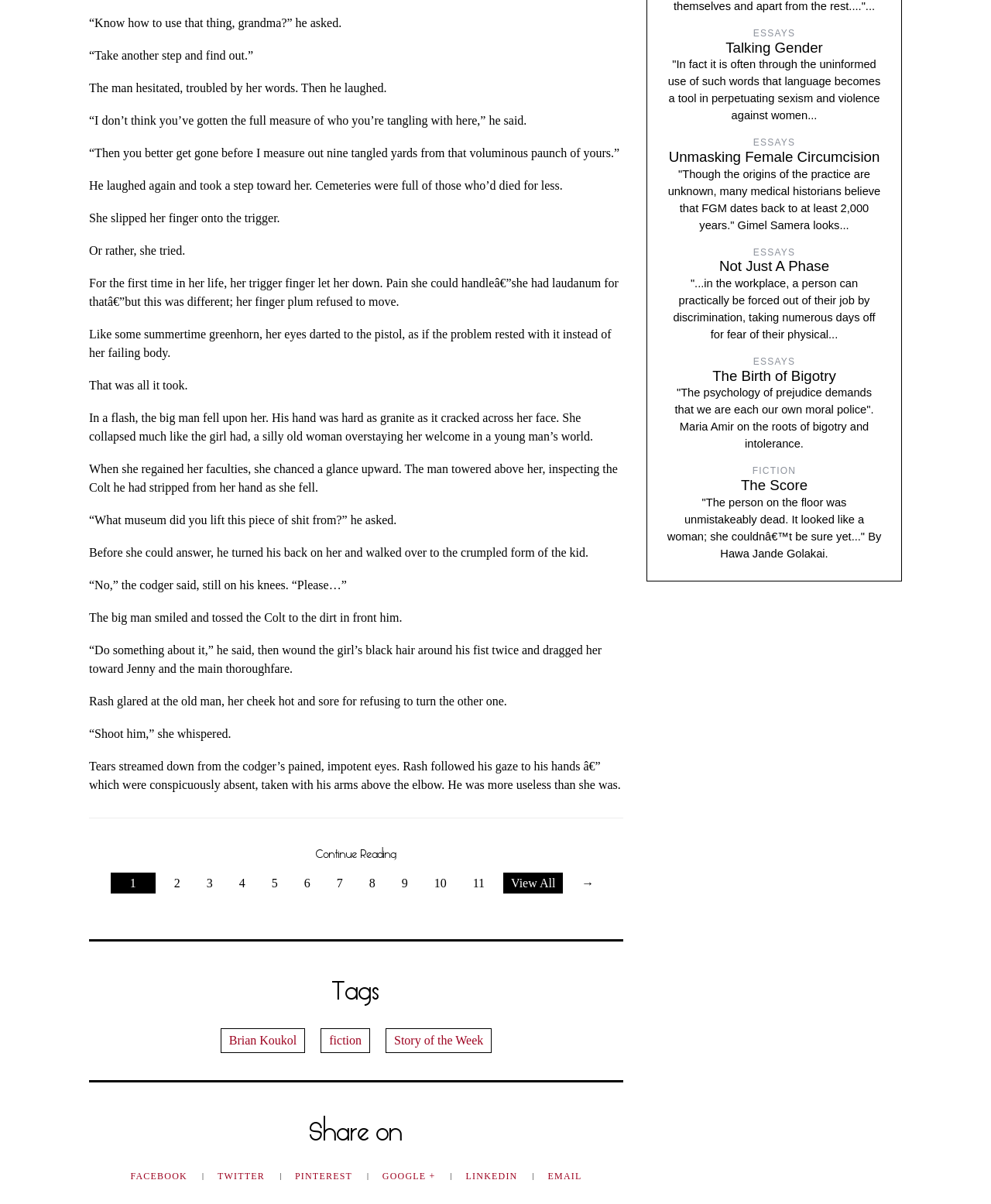What is the name of the old woman in the story?
Answer the question with detailed information derived from the image.

I found the name 'Jenny' mentioned in the text, specifically in the sentence '...and dragged her toward Jenny and the main thoroughfare'.